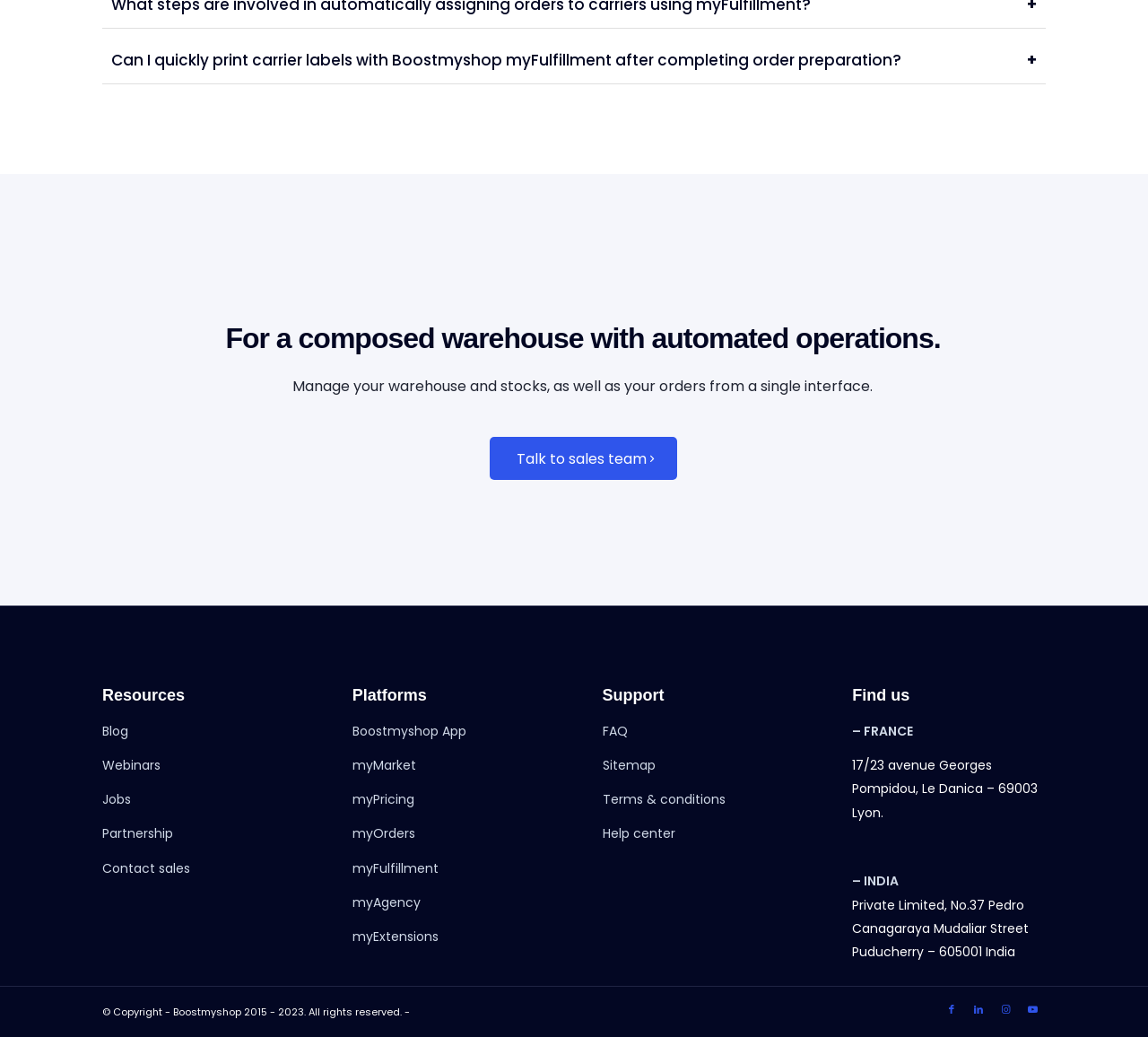Give the bounding box coordinates for the element described by: "Terms & conditions".

[0.525, 0.762, 0.632, 0.78]